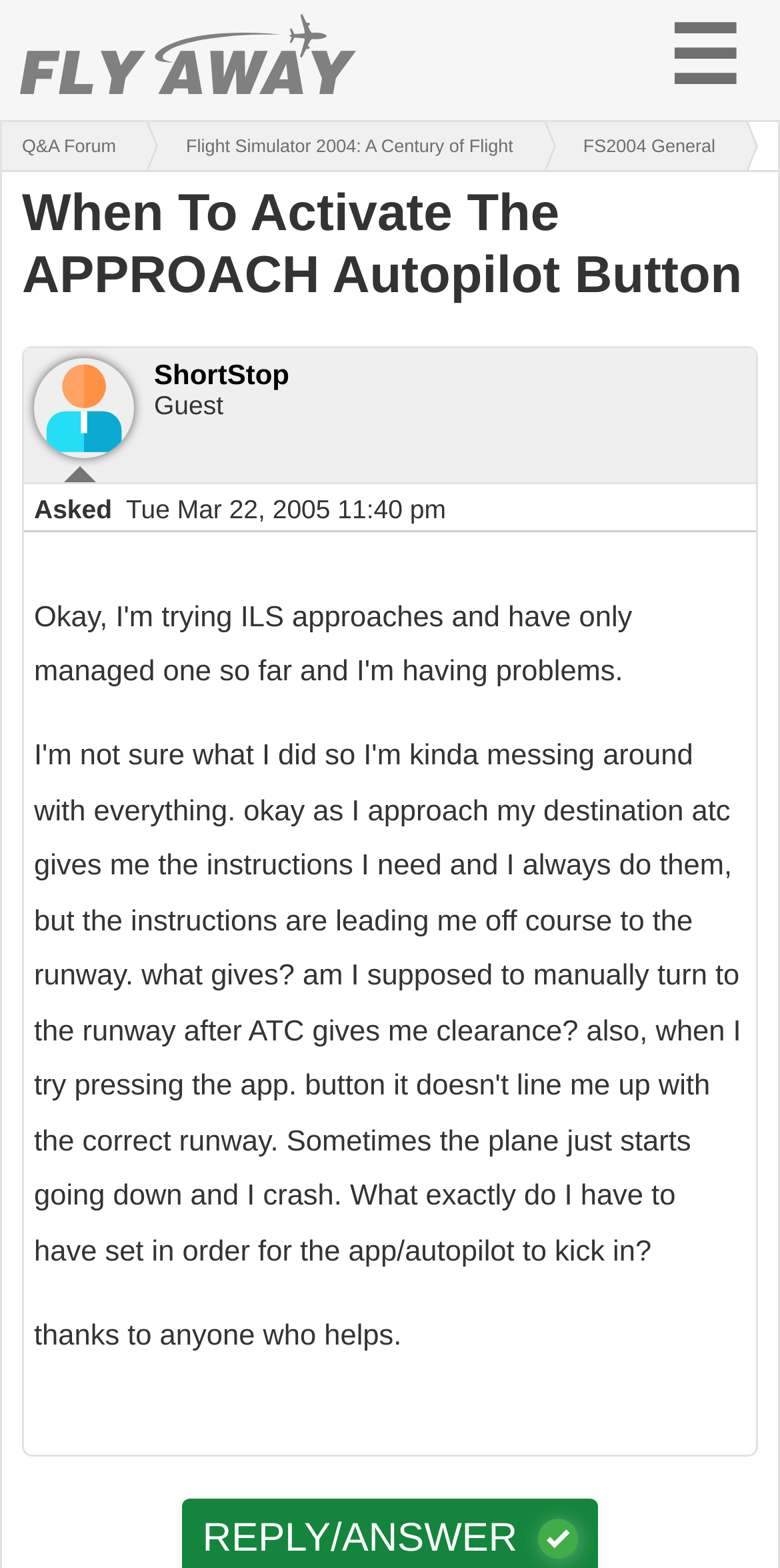Please use the details from the image to answer the following question comprehensively:
What is the purpose of the button at the top right corner?

The purpose of the button at the top right corner can be inferred from its text, which says 'Open Mobile Menu', indicating that it is used to open the mobile menu.